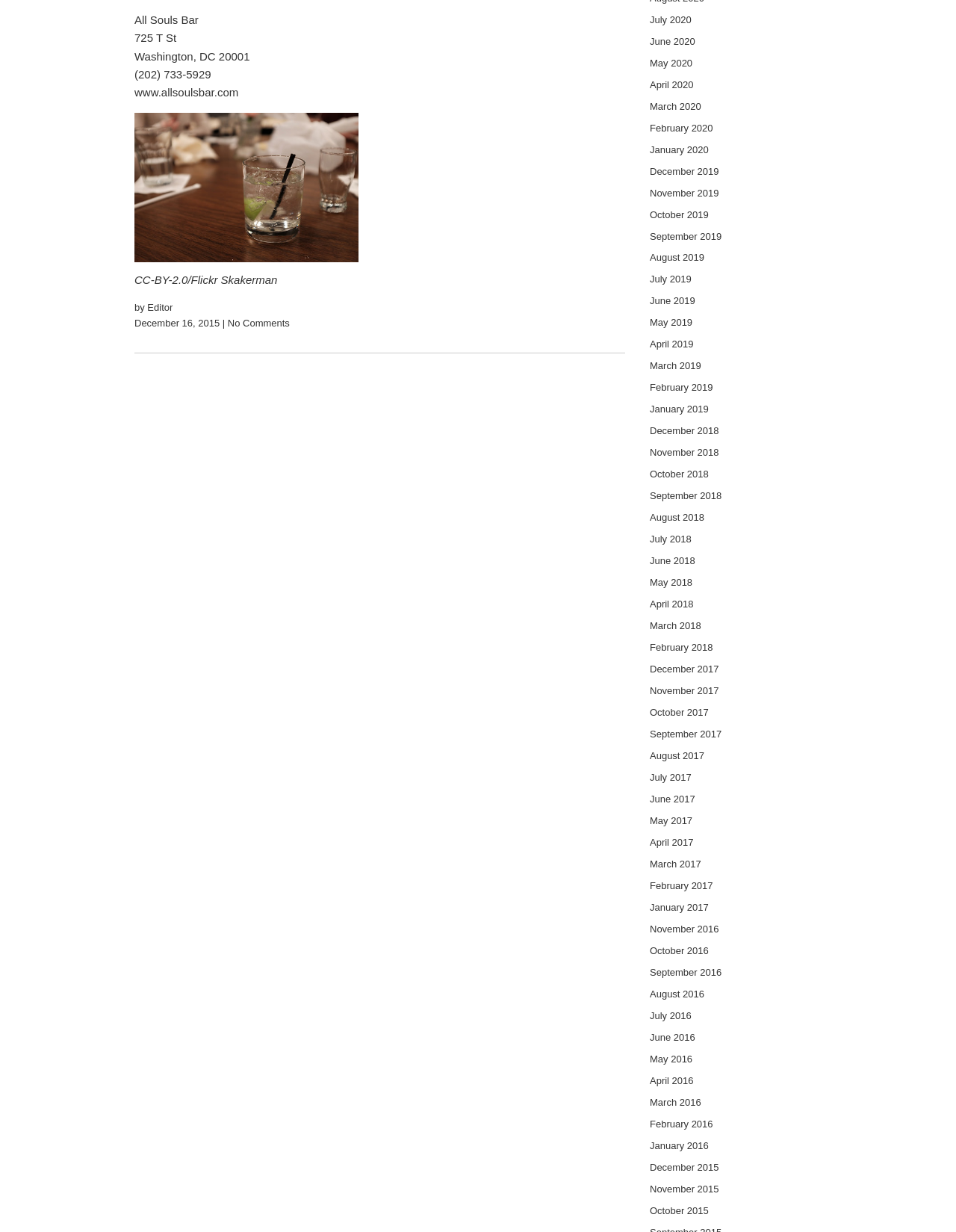Who is the author of the article? Look at the image and give a one-word or short phrase answer.

Editor